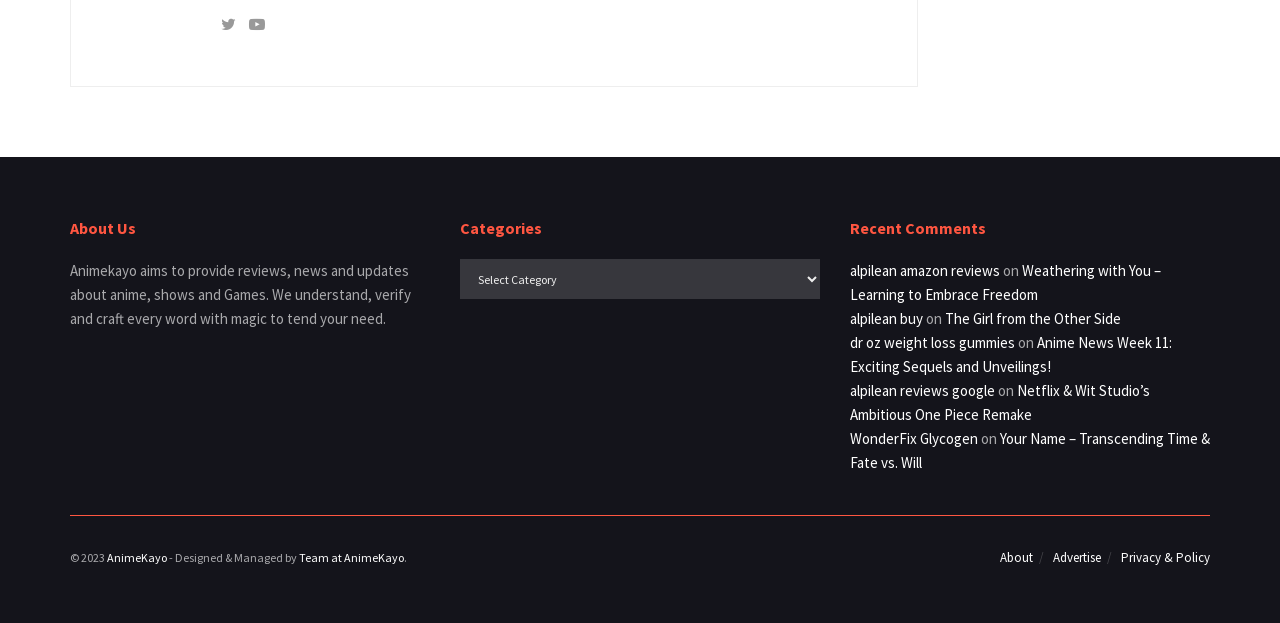Identify the bounding box coordinates of the element to click to follow this instruction: 'Visit the AnimeKayo homepage'. Ensure the coordinates are four float values between 0 and 1, provided as [left, top, right, bottom].

[0.084, 0.883, 0.13, 0.907]